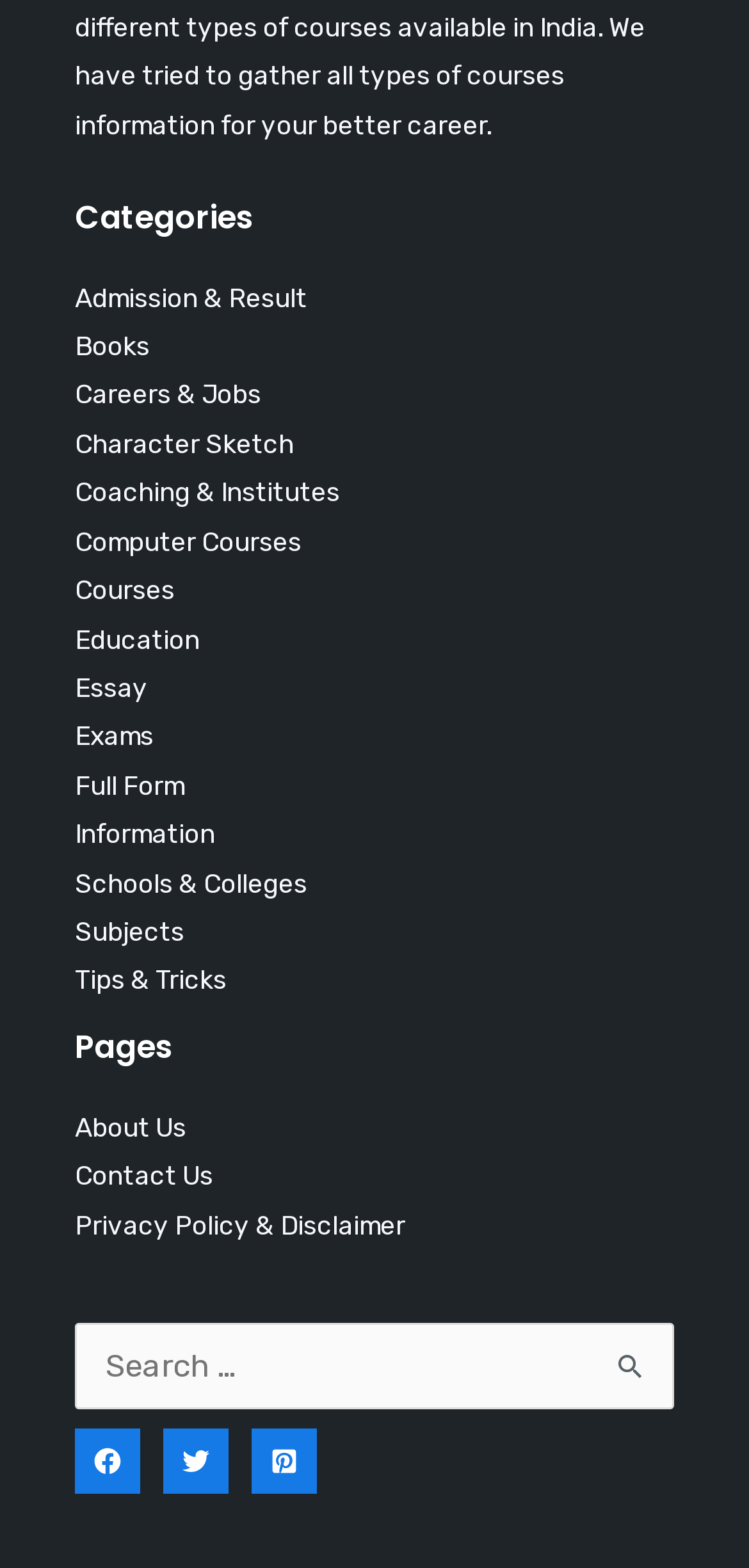Determine the bounding box coordinates of the clickable region to execute the instruction: "Browse Categories". The coordinates should be four float numbers between 0 and 1, denoted as [left, top, right, bottom].

[0.1, 0.175, 0.9, 0.641]